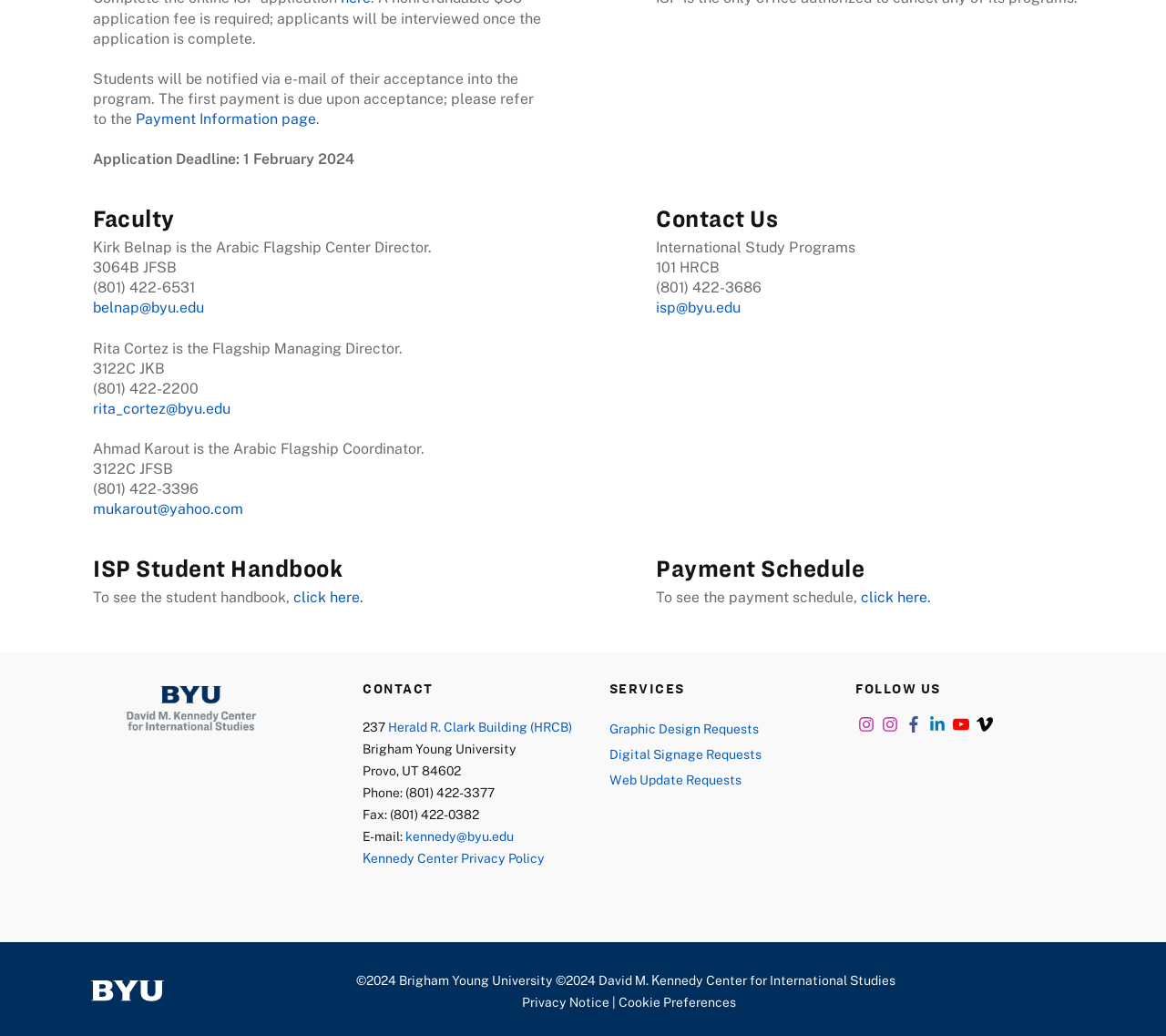Please find the bounding box coordinates of the element's region to be clicked to carry out this instruction: "contact Kirk Belnap via email".

[0.08, 0.288, 0.175, 0.306]